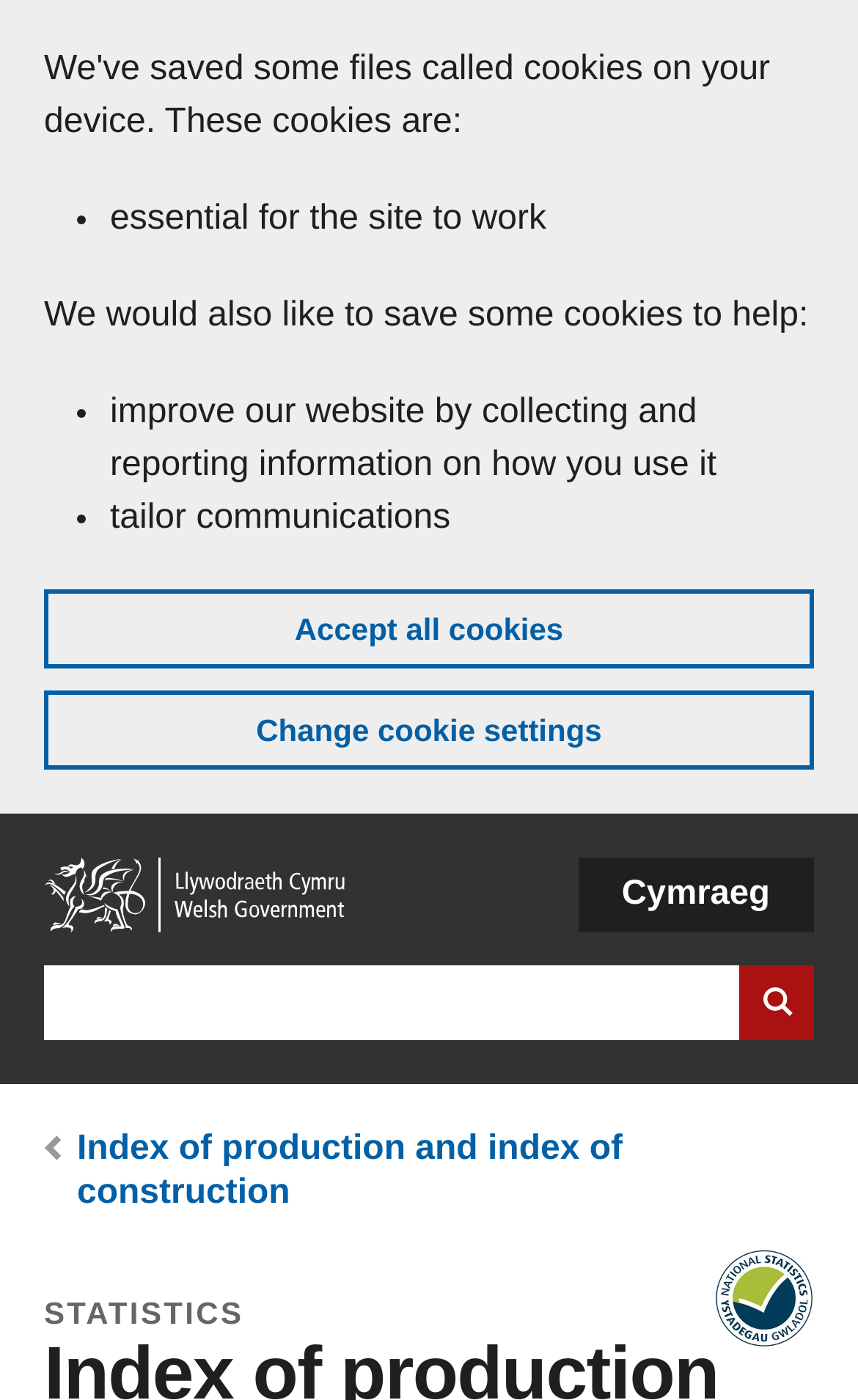Kindly determine the bounding box coordinates for the clickable area to achieve the given instruction: "View Post".

None